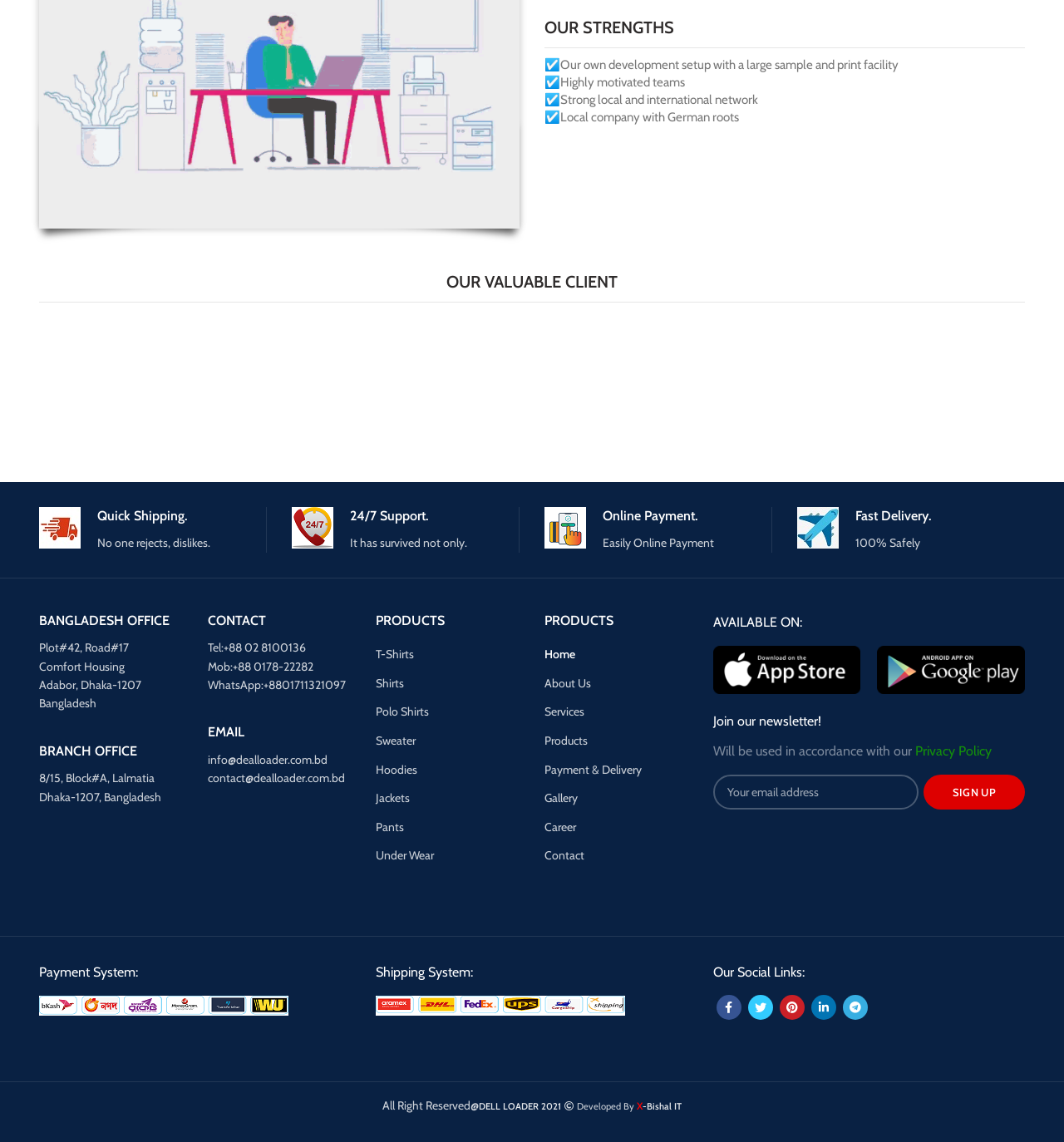What are the company's strengths?
Refer to the image and provide a one-word or short phrase answer.

Development setup, motivated teams, network, and roots